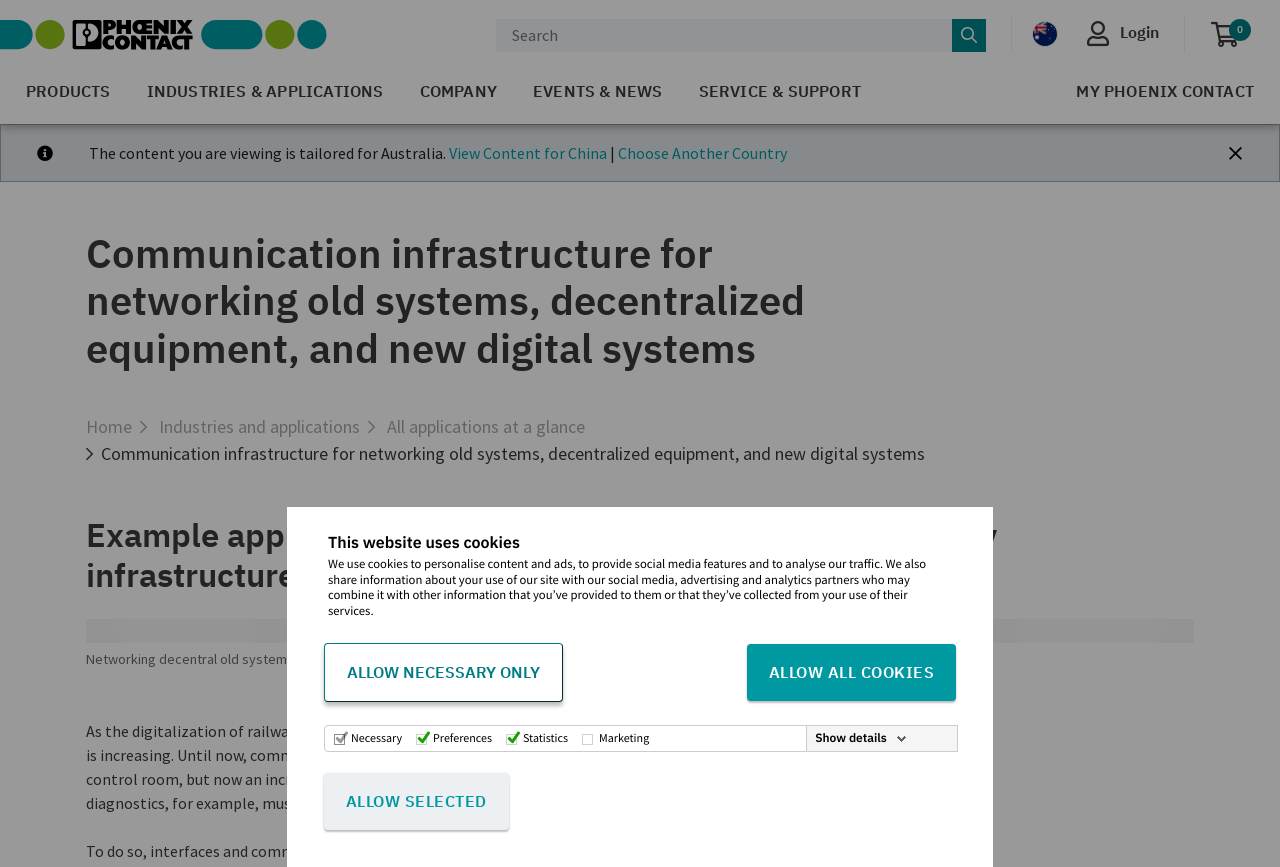Please determine the headline of the webpage and provide its content.

Communication infrastructure for networking old systems, decentralized equipment, and new digital systems